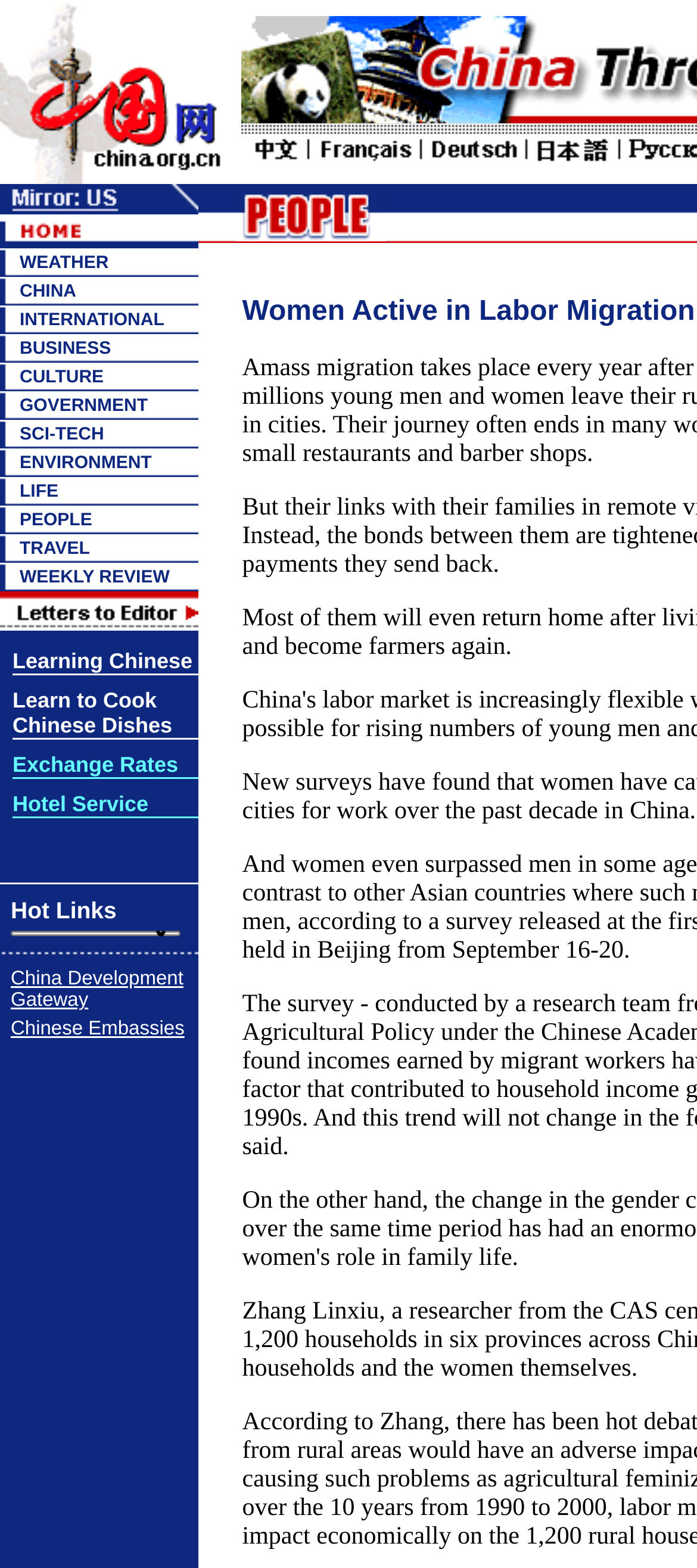Identify the bounding box coordinates for the region of the element that should be clicked to carry out the instruction: "Click the GOVERNMENT link". The bounding box coordinates should be four float numbers between 0 and 1, i.e., [left, top, right, bottom].

[0.028, 0.252, 0.212, 0.265]